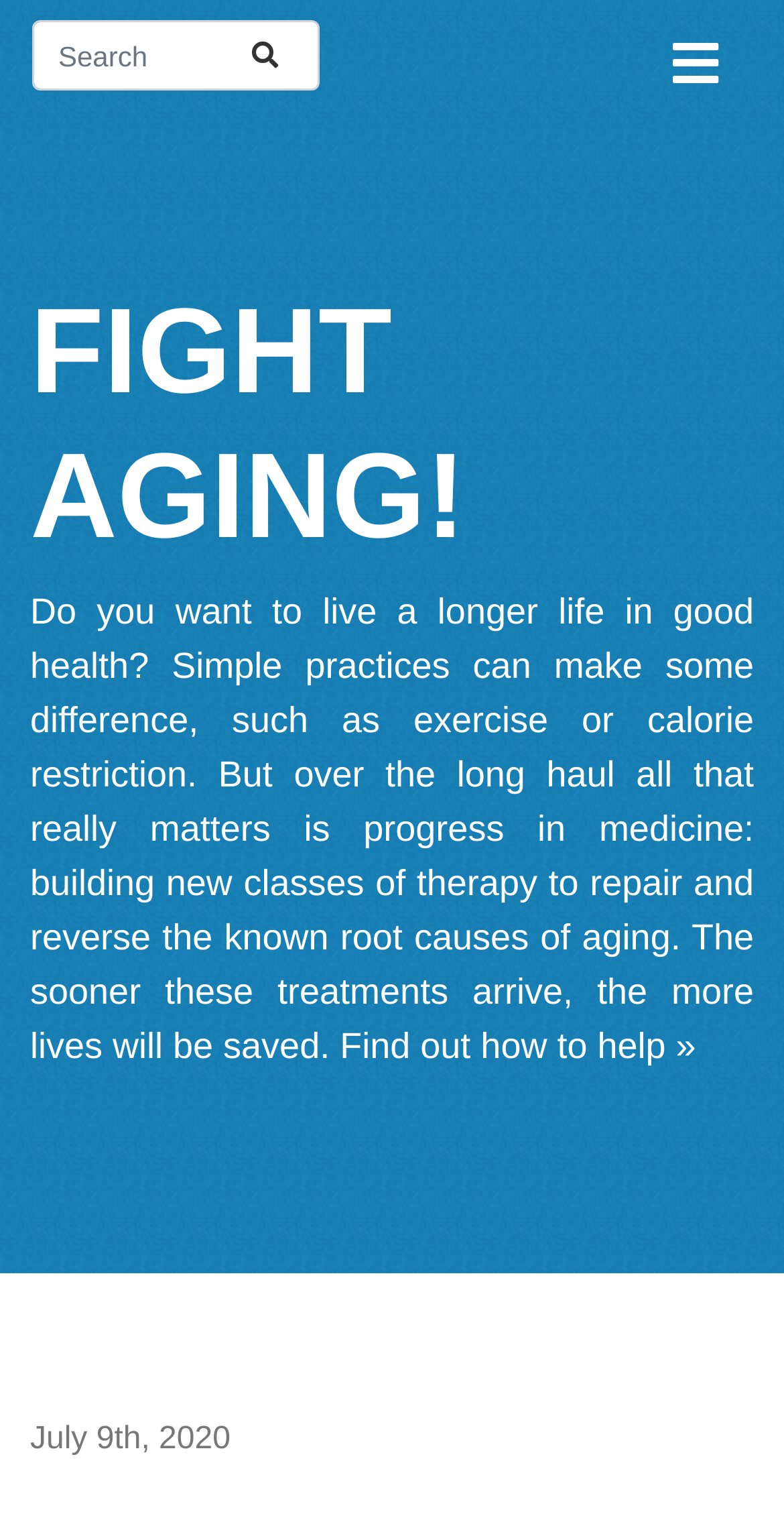What is the date of the article?
Respond to the question with a well-detailed and thorough answer.

The date of the article can be found at the bottom of the webpage, where it says 'July 9th, 2020'.